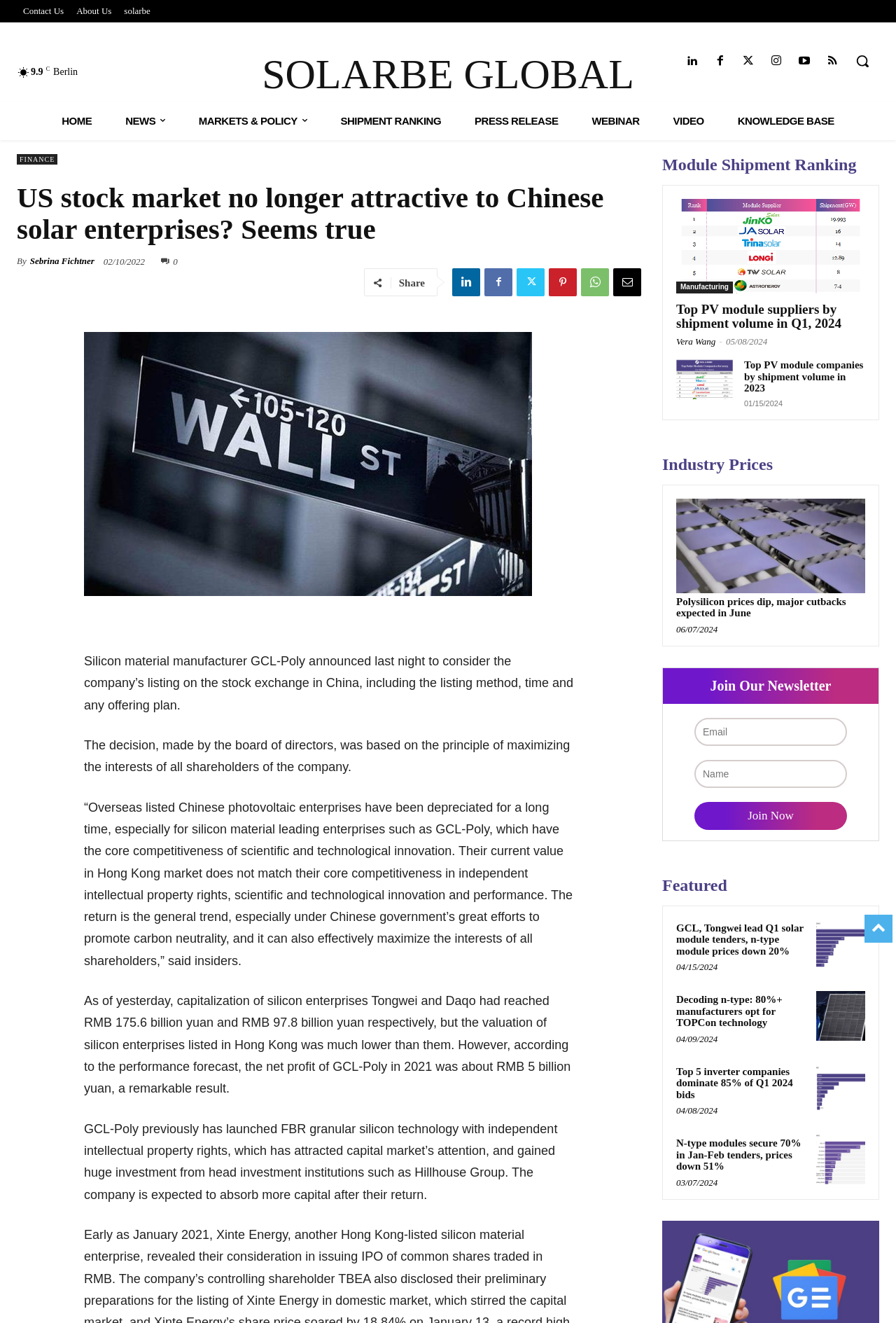Please identify the primary heading on the webpage and return its text.

US stock market no longer attractive to Chinese solar enterprises? Seems true